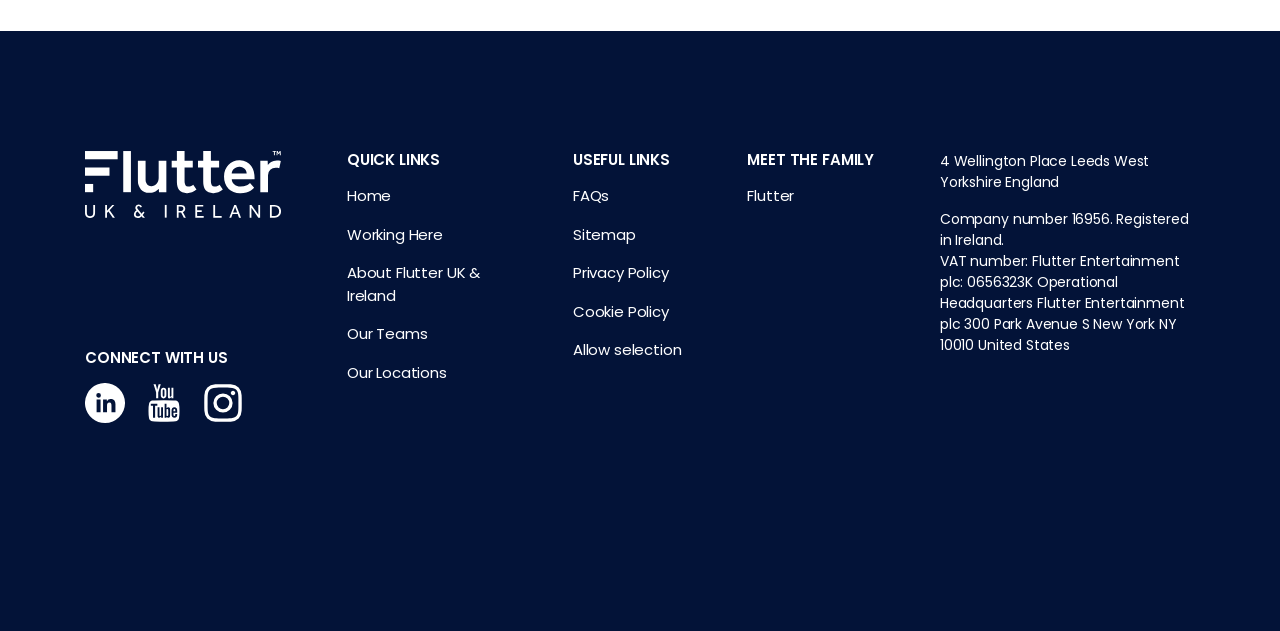What are the main sections on this webpage?
Please provide a comprehensive answer based on the visual information in the image.

I found the main sections by looking at the heading elements with the text 'QUICK LINKS', 'USEFUL LINKS', 'MEET THE FAMILY', and 'CONNECT WITH US' which indicate the main sections on this webpage.